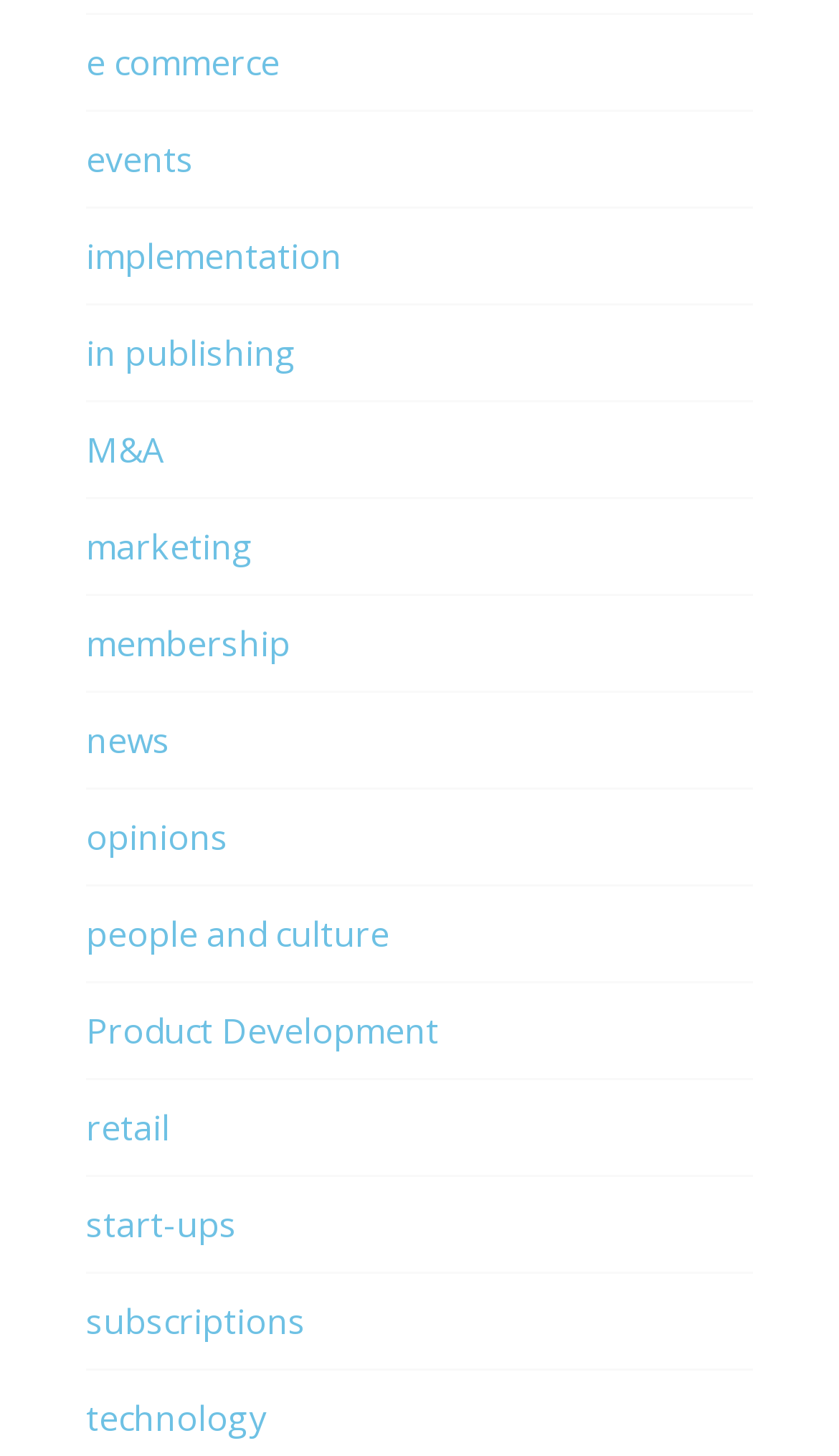Please answer the following question using a single word or phrase: 
How many links are above the 'people and culture' link?

9